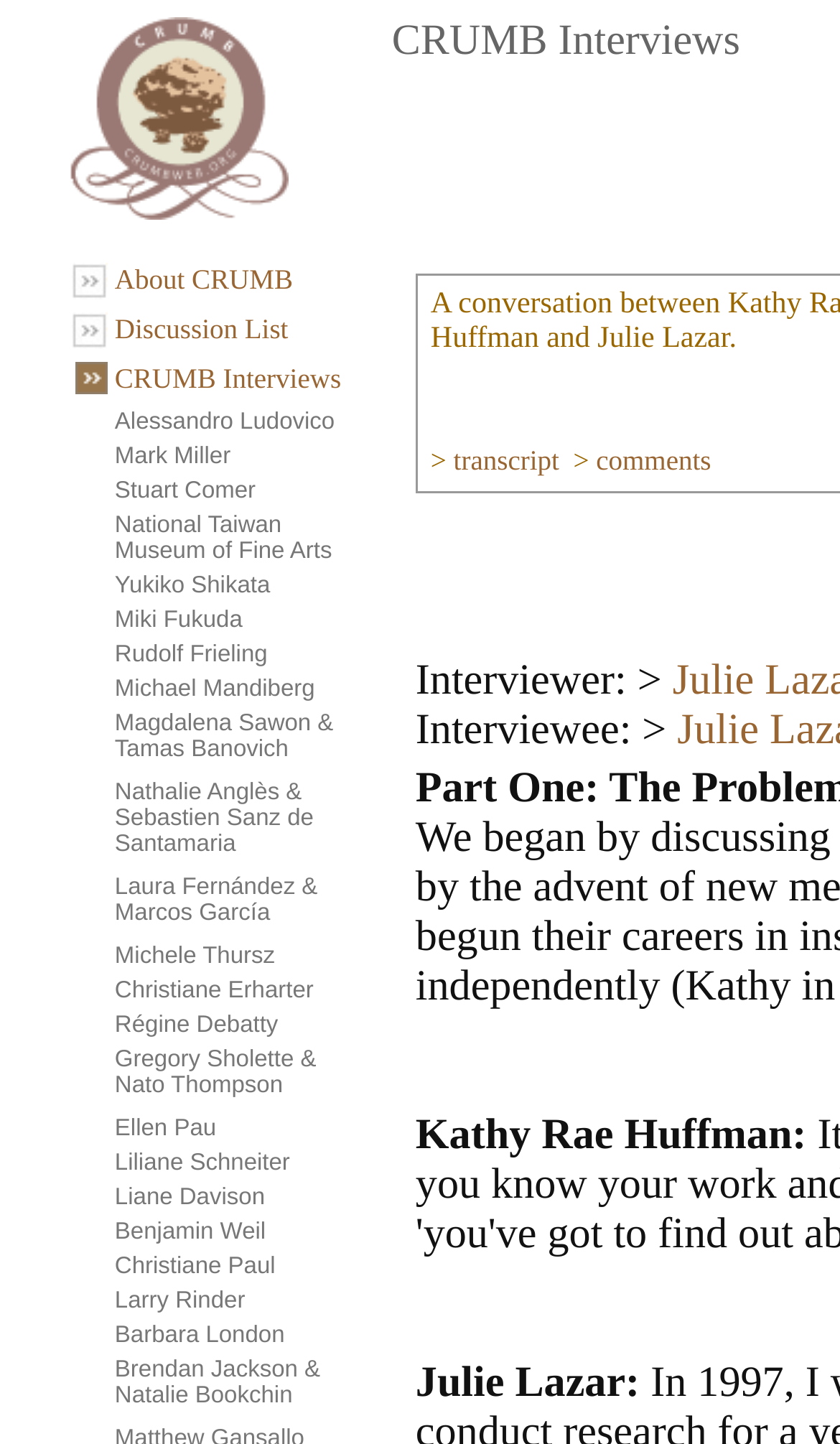Use a single word or phrase to answer the question: 
How many grid cells are there in the first row?

3